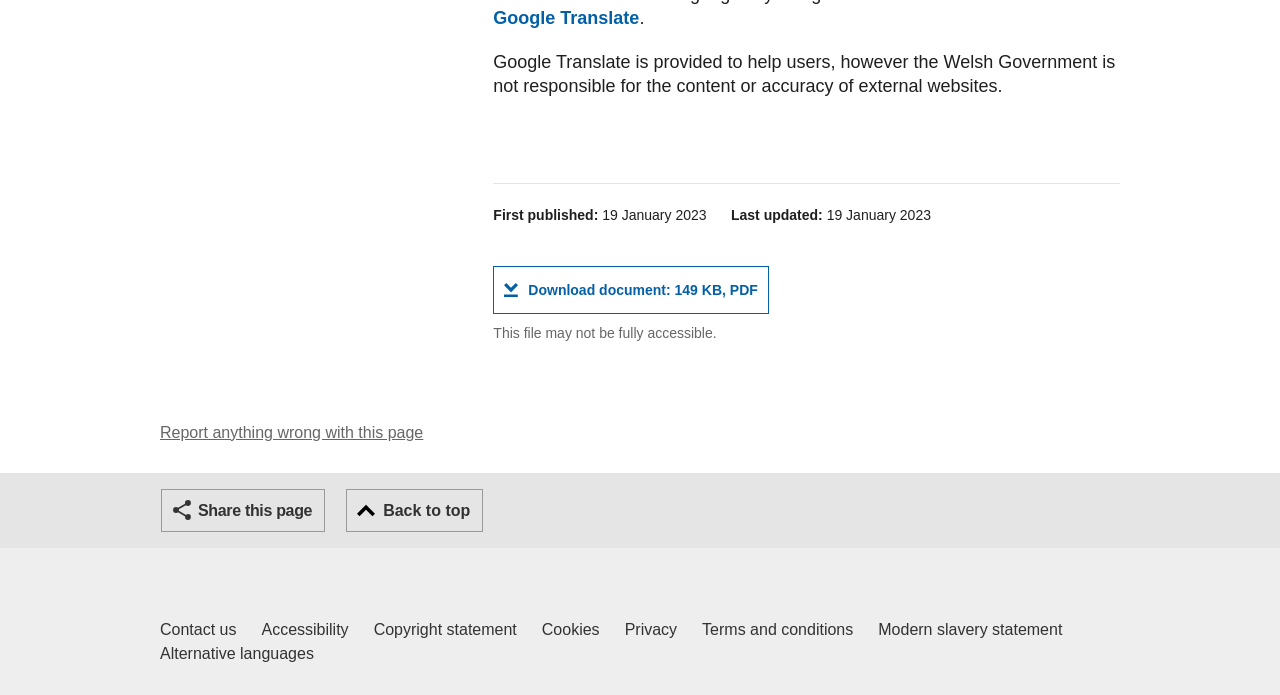Kindly determine the bounding box coordinates for the clickable area to achieve the given instruction: "Go back to top".

[0.27, 0.704, 0.378, 0.766]